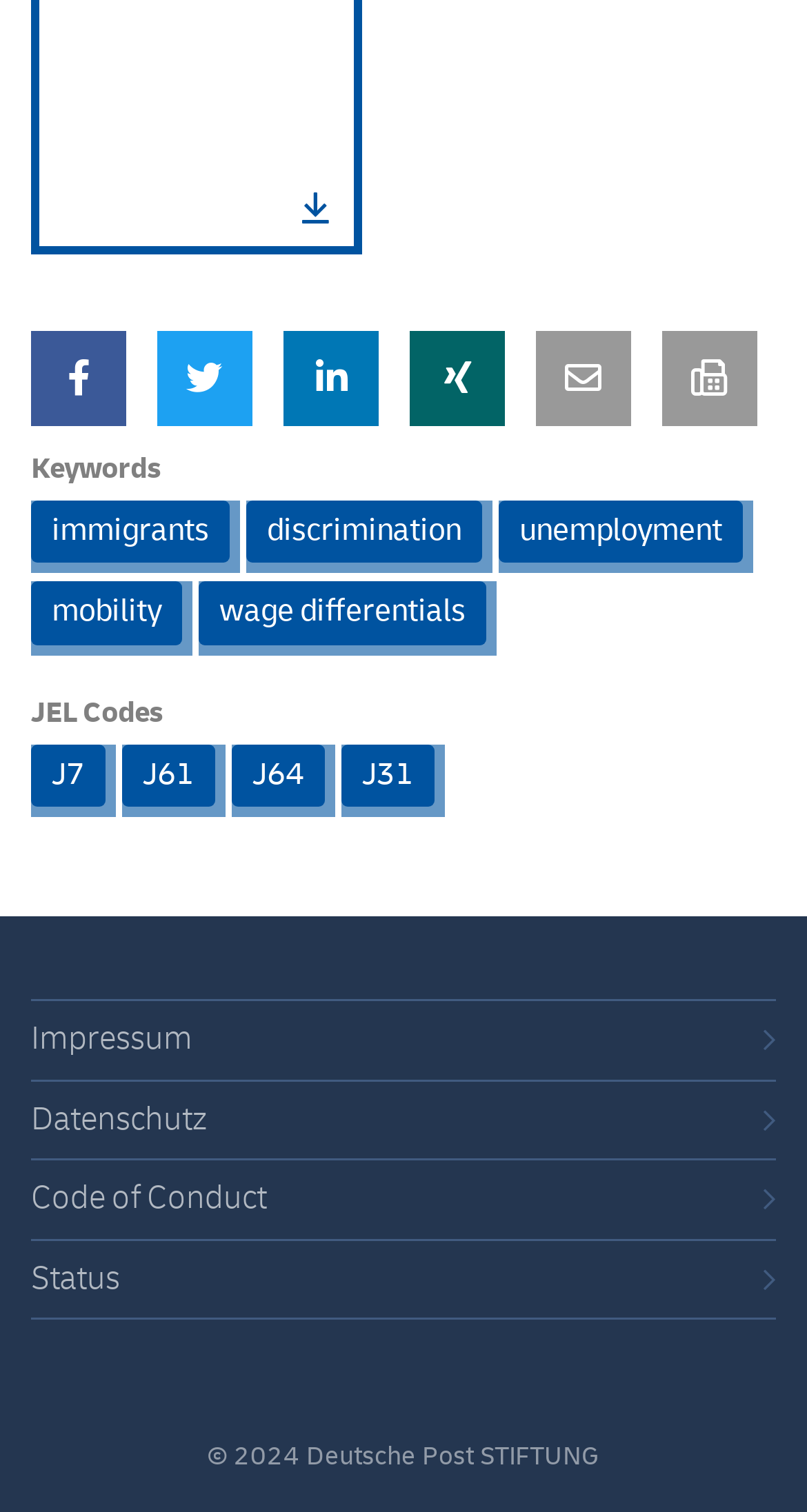Please examine the image and answer the question with a detailed explanation:
What are the links at the bottom?

The links at the bottom of the webpage are Impressum, Datenschutz, Code of Conduct, and Status, which appear to be related to the website's information and policies.